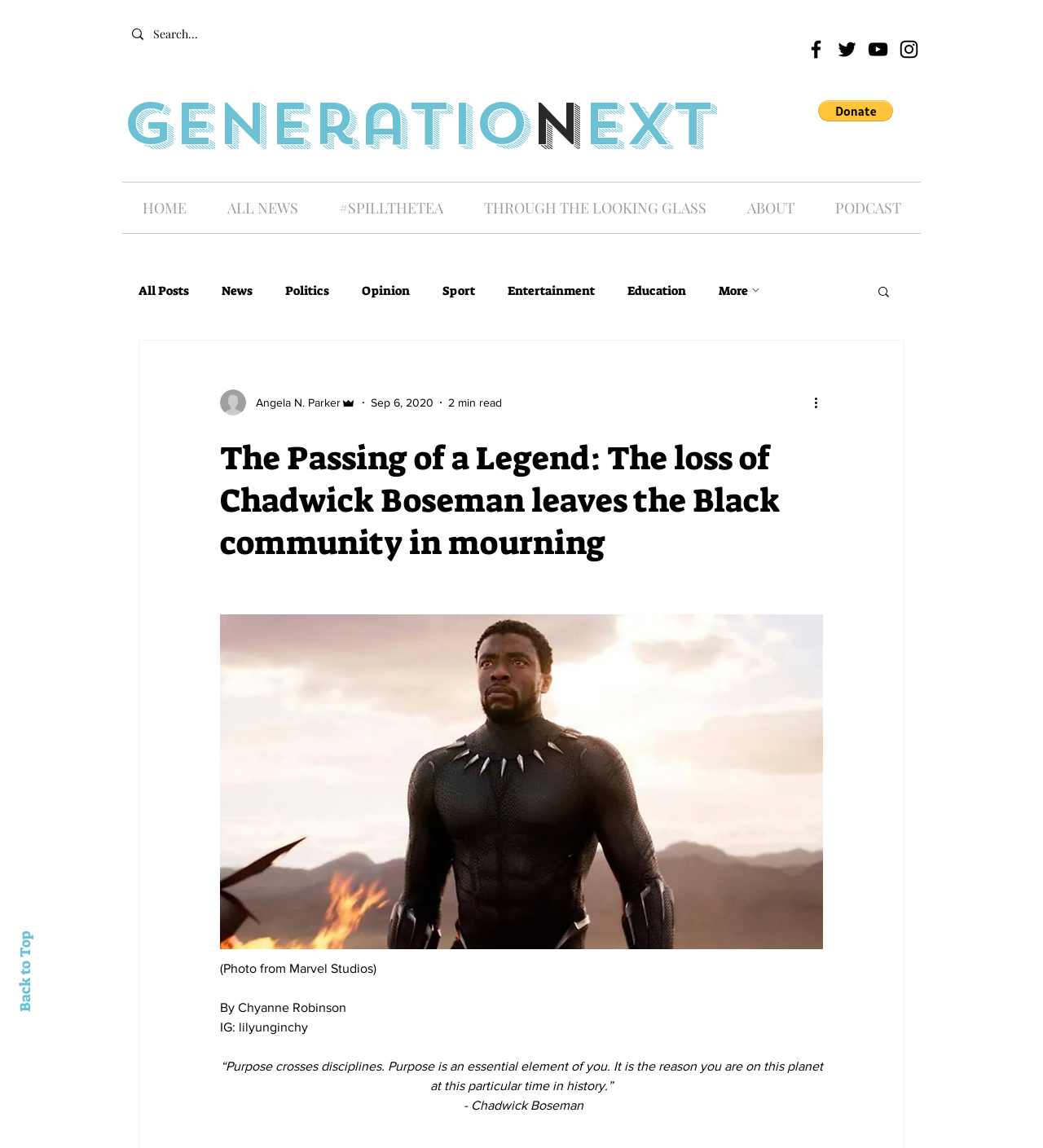Produce a meticulous description of the webpage.

This webpage is an article about the passing of Chadwick Boseman, an American actor, and its impact on the Black community. At the top of the page, there is a search bar with a magnifying glass icon, accompanied by a Facebook, Twitter, YouTube, and Instagram social media links, each represented by their respective icons. Below the search bar, there is a navigation menu with links to "HOME", "ALL NEWS", "#SPILLTHETEA", "THROUGH THE LOOKING GLASS", "ABOUT", and "PODCAST".

On the left side of the page, there is a blog navigation menu with links to "All Posts", "News", "Politics", "Opinion", "Sport", "Entertainment", and "Education". There is also a "More" button with a downward arrow icon.

The main article is titled "The Passing of a Legend: The loss of Chadwick Boseman leaves the Black community in mourning". Below the title, there is a photo from Marvel Studios, credited to Chyanne Robinson, with her Instagram handle "lilyunginchy". The article begins with a quote from Chadwick Boseman, "“Purpose crosses disciplines. Purpose is an essential element of you. It is the reason you are on this planet at this particular time in history.”".

On the right side of the page, there is a "Donate via PayPal" button. At the bottom of the page, there is a "Back to Top" link.

Throughout the page, there are various buttons and links, including a "Search" button, a "More actions" button, and a "Writer's picture" link with a photo of Angela N. Parker, the admin of the website. The page also displays the date "Sep 6, 2020" and an estimated reading time of "2 min read".